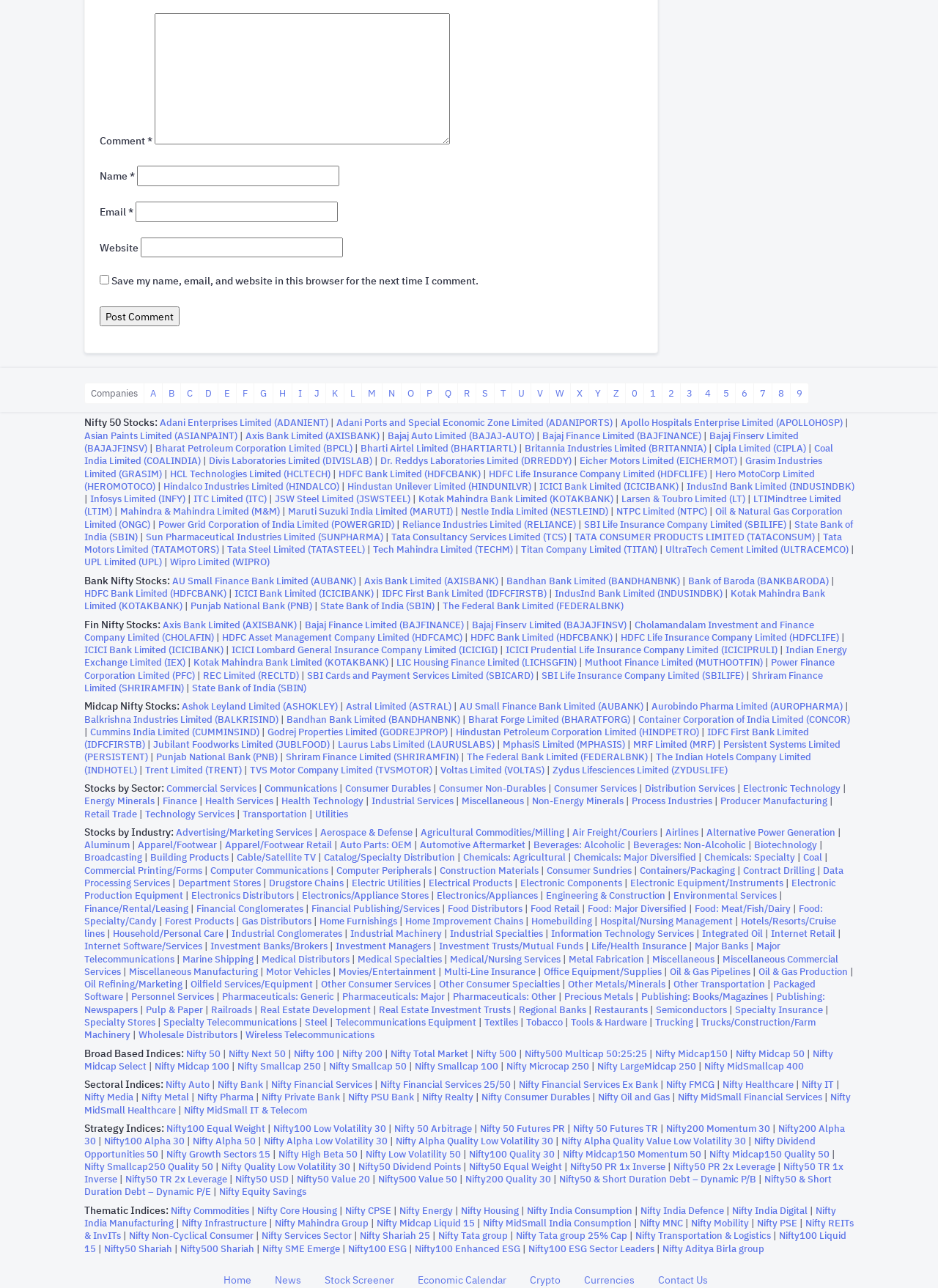Pinpoint the bounding box coordinates of the clickable area needed to execute the instruction: "Click on the 'Post Comment' button". The coordinates should be specified as four float numbers between 0 and 1, i.e., [left, top, right, bottom].

[0.106, 0.238, 0.191, 0.254]